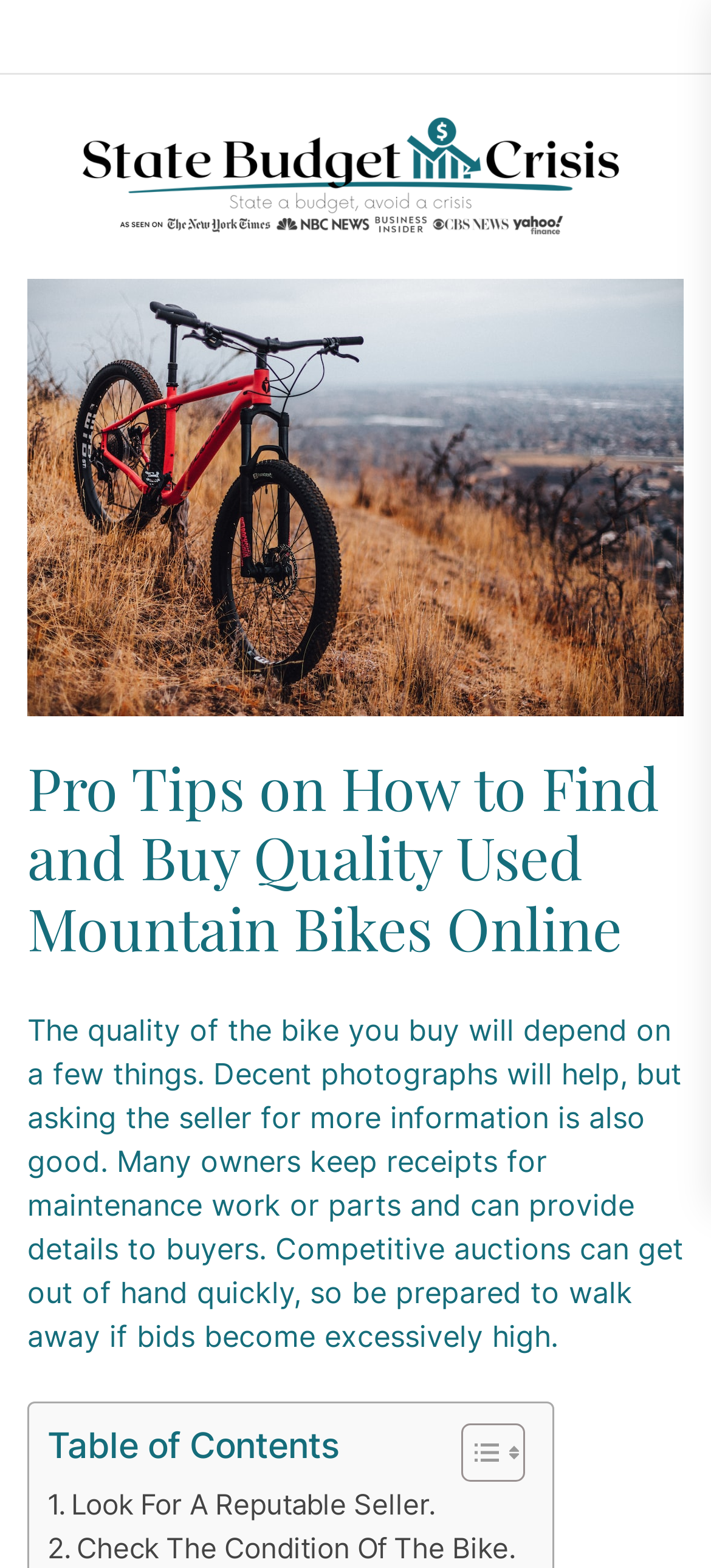What affects the quality of a used mountain bike?
Using the image provided, answer with just one word or phrase.

A few things